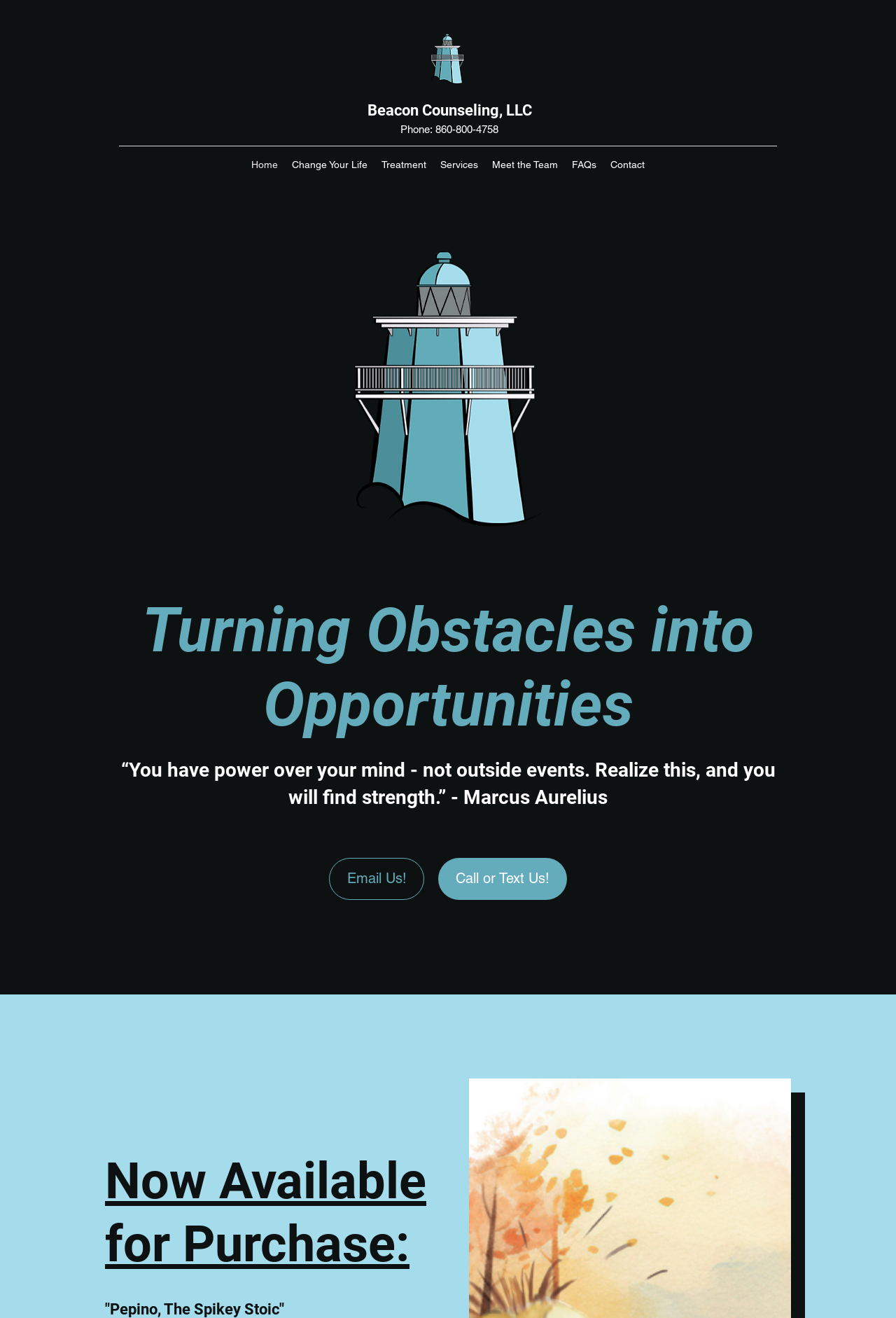What is the profession of the counselor? Based on the image, give a response in one word or a short phrase.

Licensed Professional Counselor